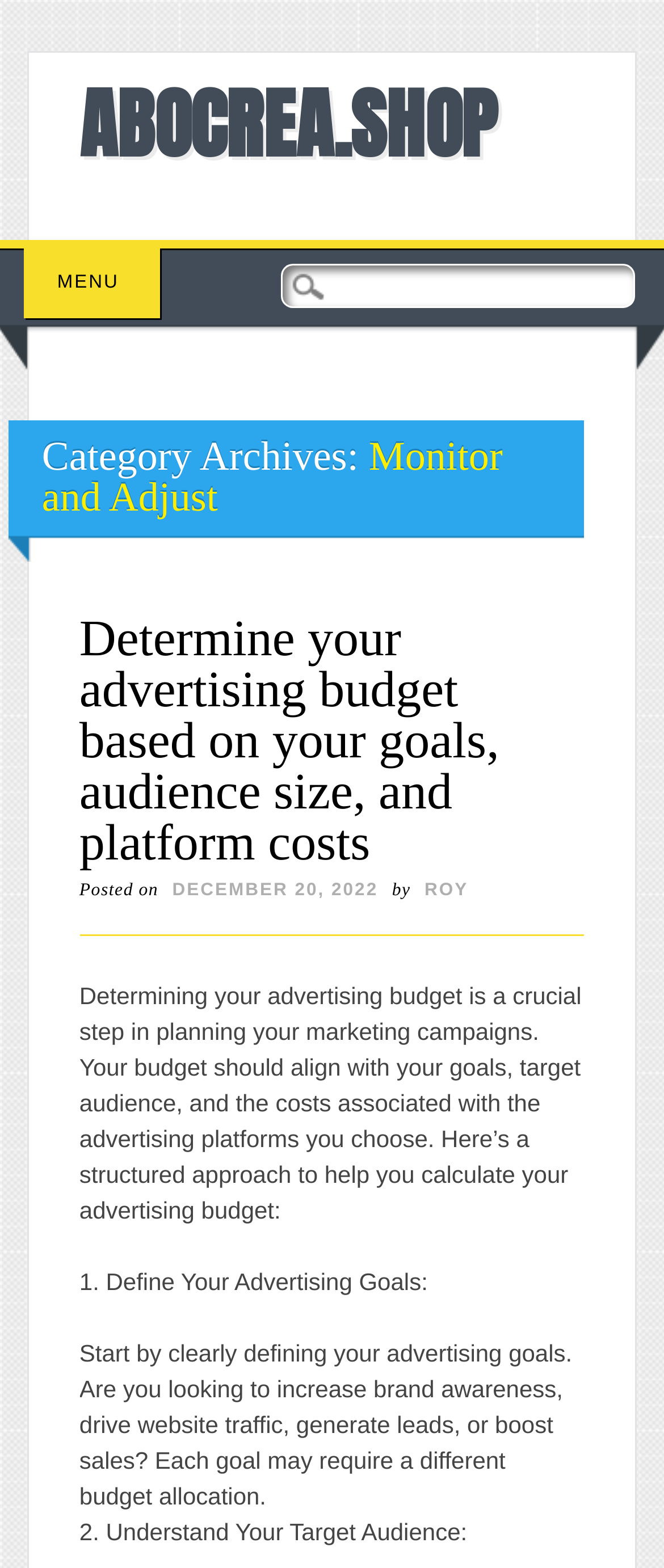What is the name of the website?
Using the image, give a concise answer in the form of a single word or short phrase.

ABOCREA.SHOP